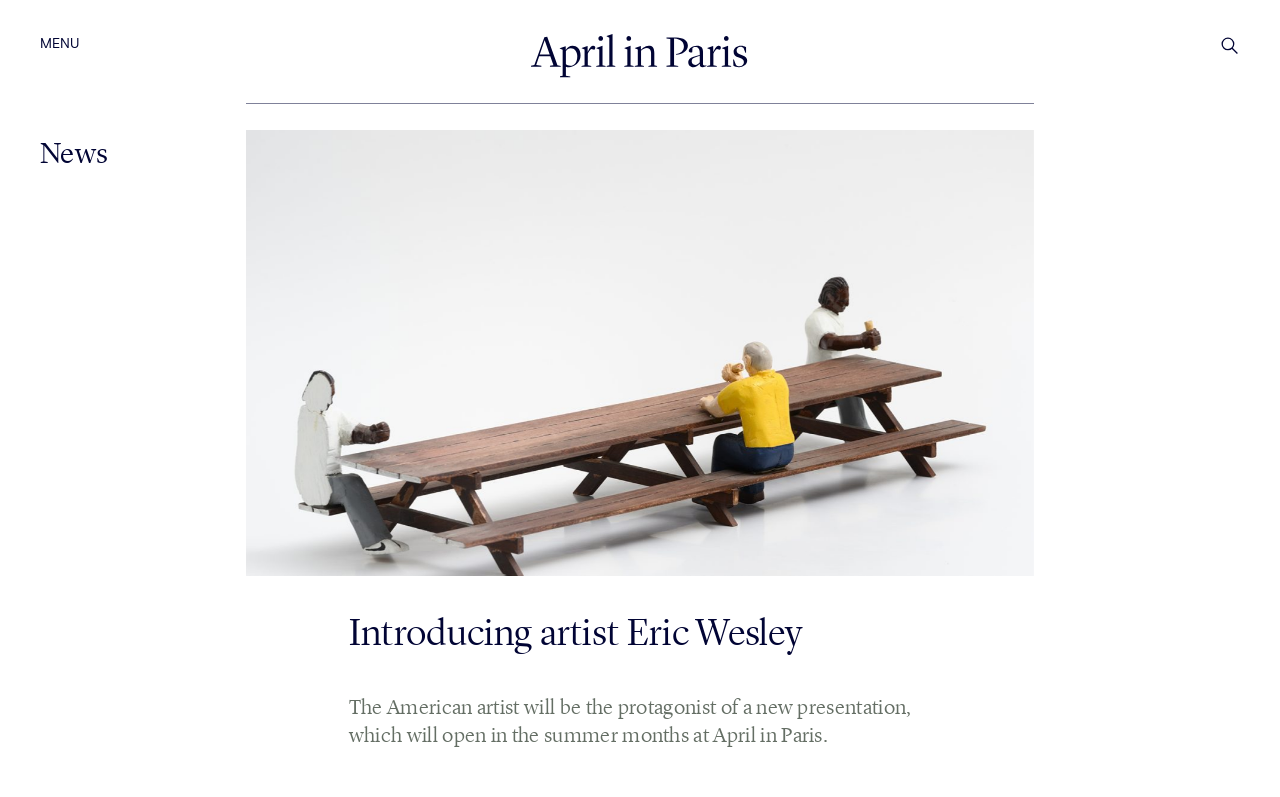Give a one-word or short phrase answer to this question: 
What is the text on the top-left corner?

MENU